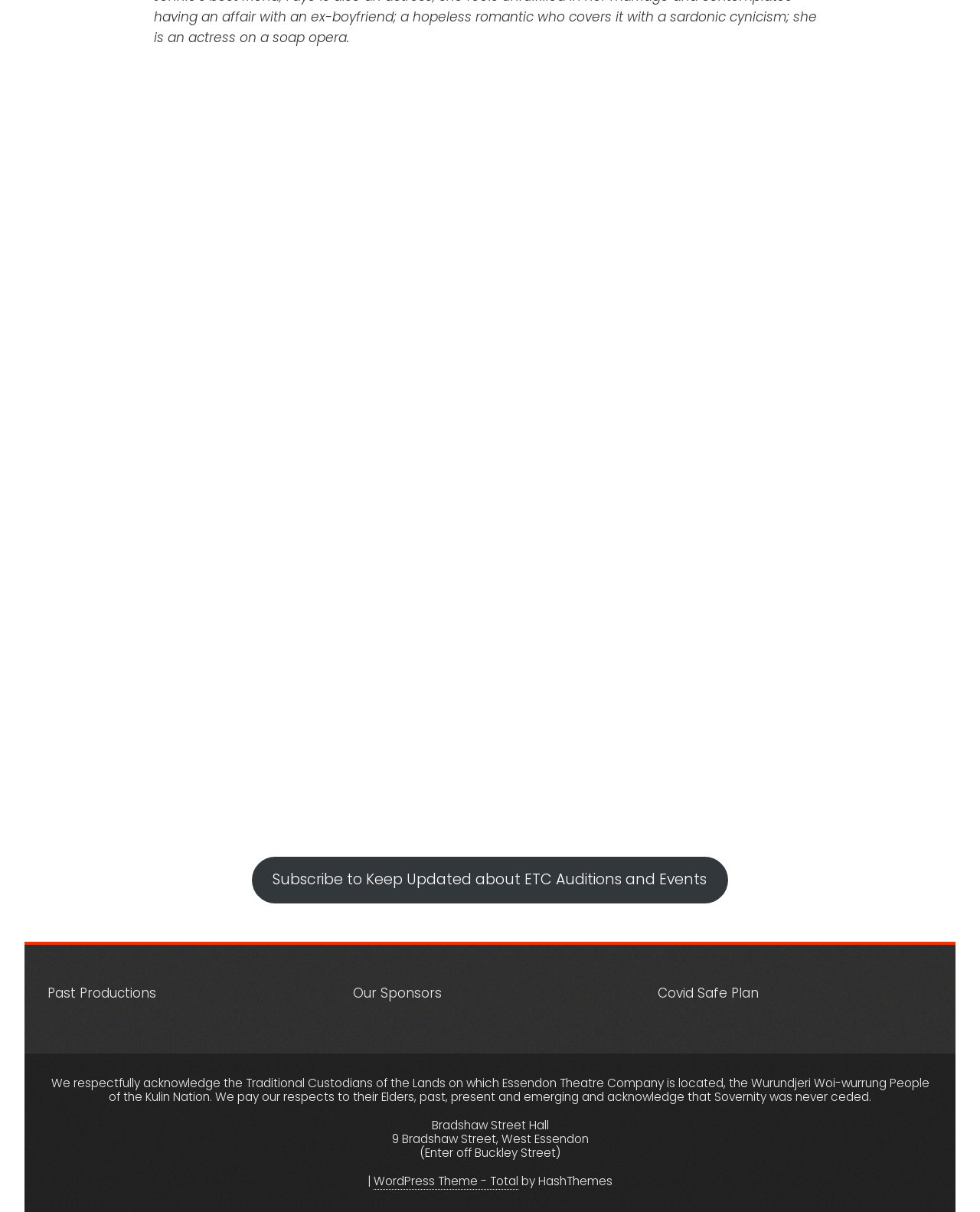Using the webpage screenshot, locate the HTML element that fits the following description and provide its bounding box: "Past Productions".

[0.048, 0.811, 0.159, 0.827]